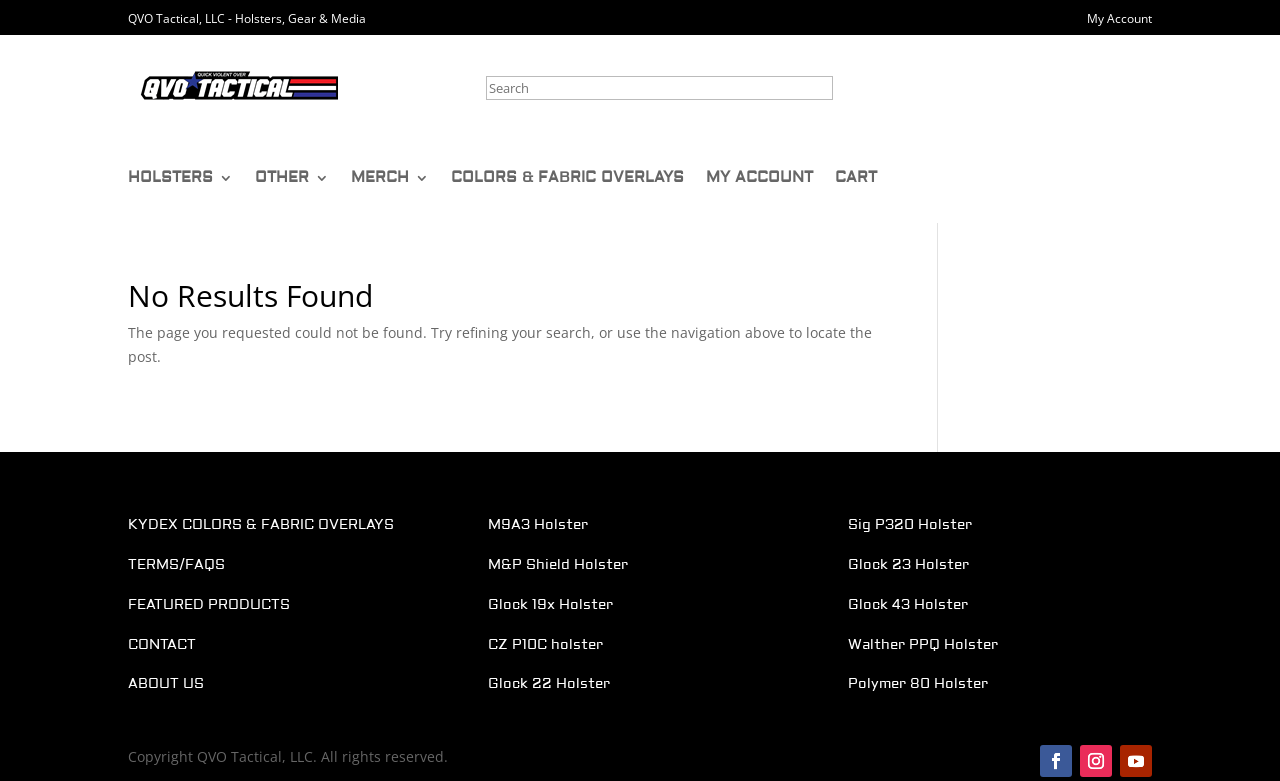Provide a brief response to the question below using one word or phrase:
What is the error message displayed on the page?

Page not found